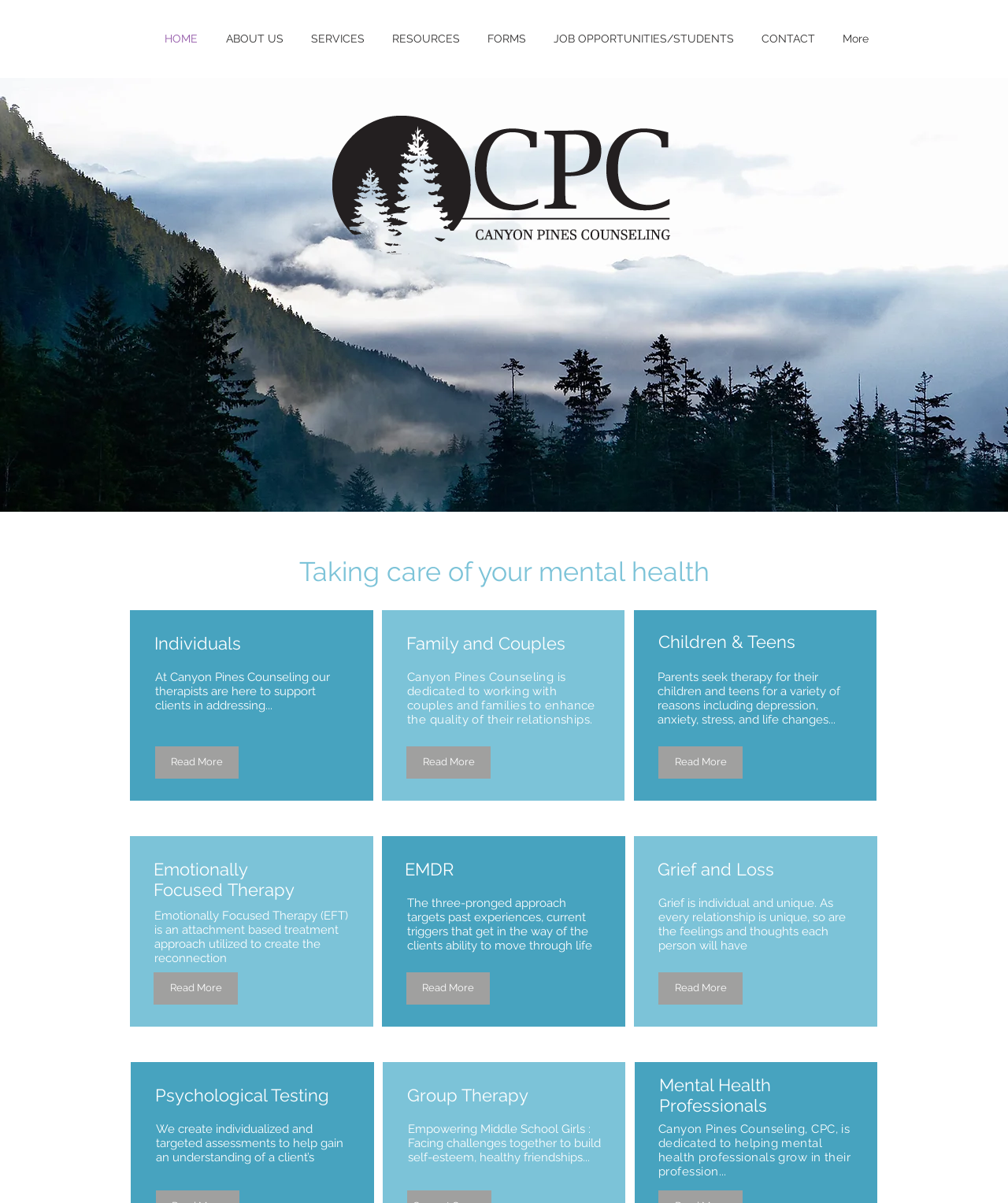Determine the bounding box coordinates for the region that must be clicked to execute the following instruction: "Click on the tarot deck link".

None